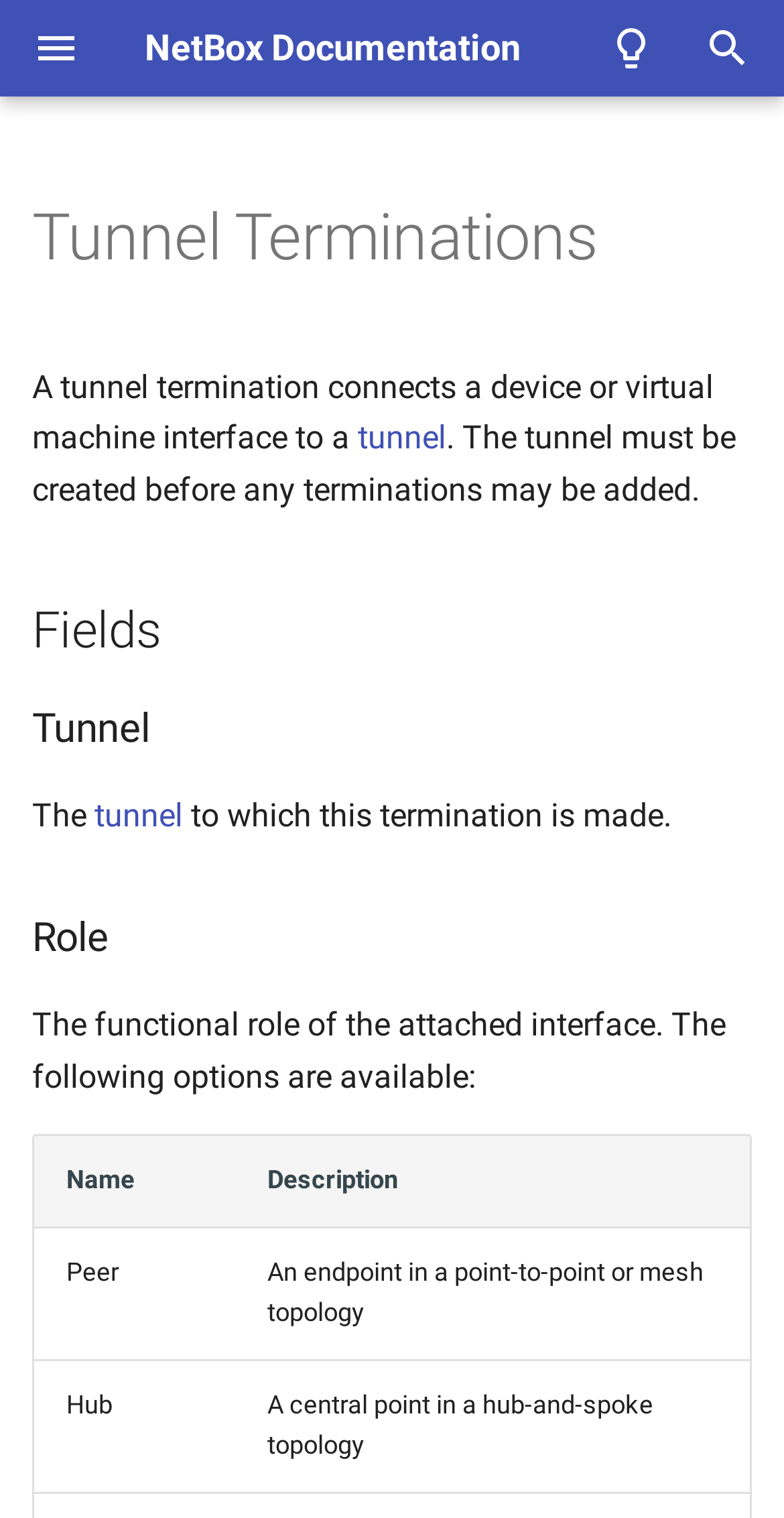Please identify the bounding box coordinates of the clickable element to fulfill the following instruction: "Search". The coordinates should be four float numbers between 0 and 1, i.e., [left, top, right, bottom].

[0.0, 0.0, 0.297, 0.064]